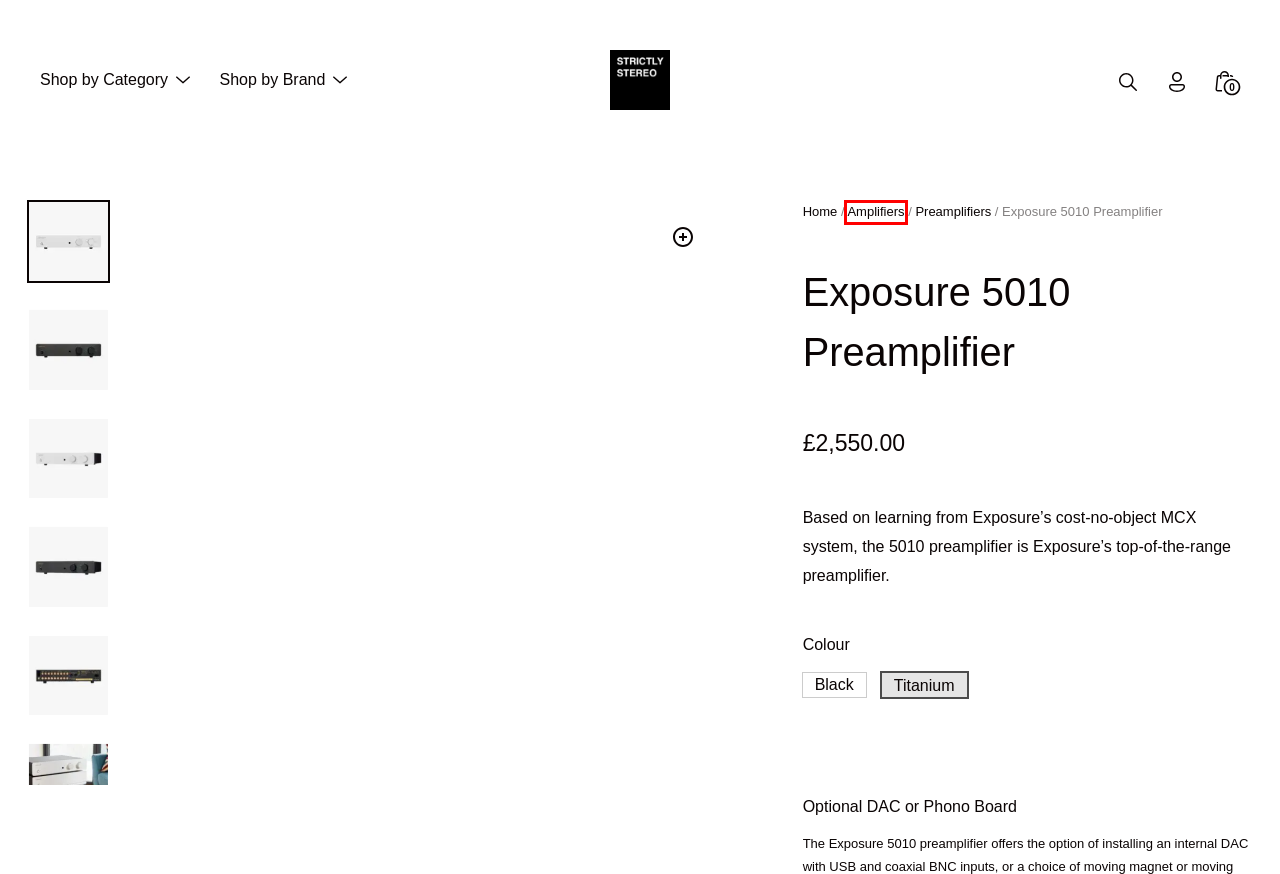You are given a screenshot depicting a webpage with a red bounding box around a UI element. Select the description that best corresponds to the new webpage after clicking the selected element. Here are the choices:
A. Preamplifiers - Strictly Stereo
B. Exposure 3510 Preamplifier - Strictly Stereo
C. Price Match - Strictly Stereo
D. Privacy - Strictly Stereo
E. Cookies - Strictly Stereo
F. Amplifiers - Strictly Stereo
G. Home - Strictly Stereo
H. Contact Us - Strictly Stereo

F